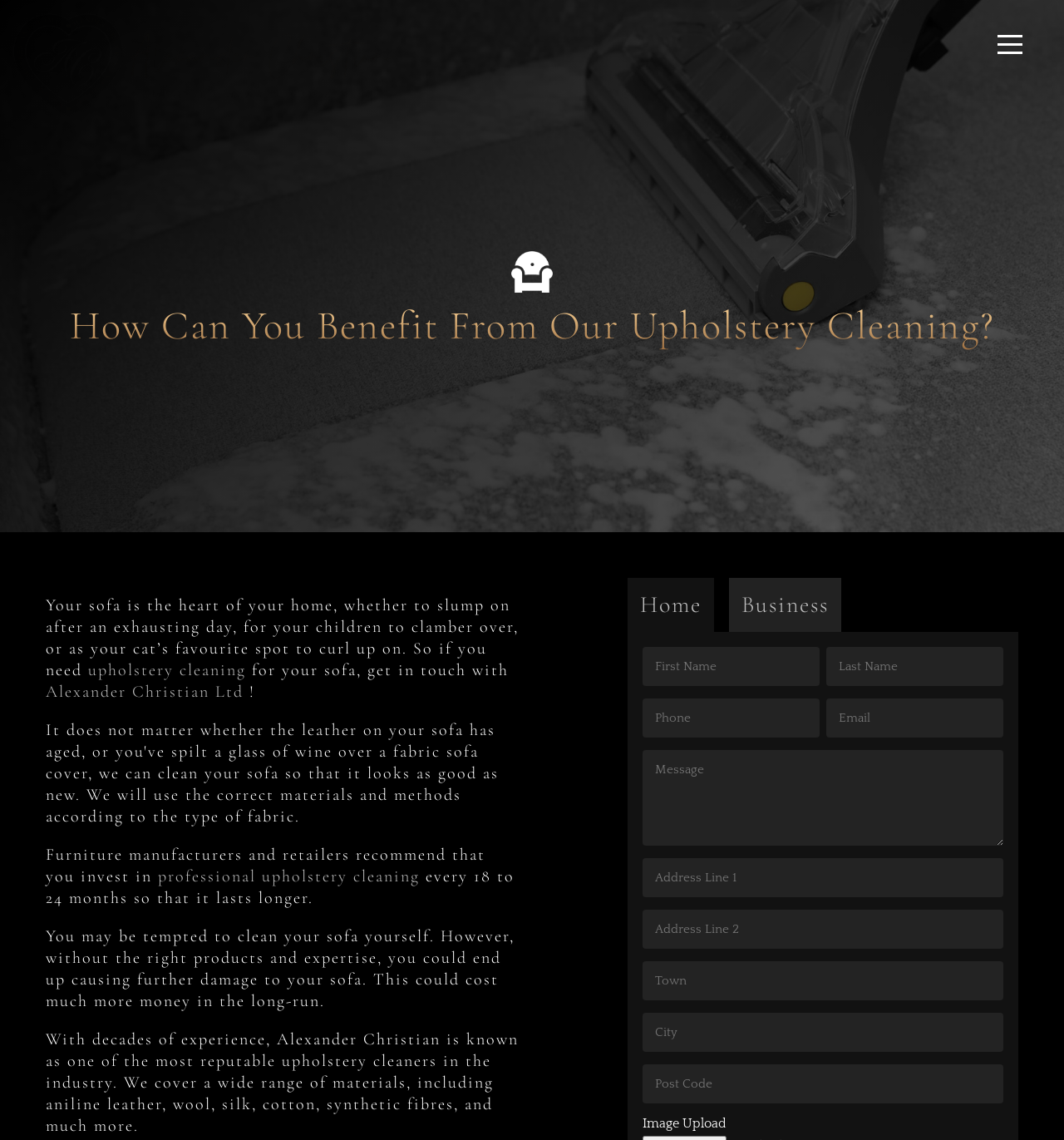What is the company's name? Examine the screenshot and reply using just one word or a brief phrase.

Alexander Christian